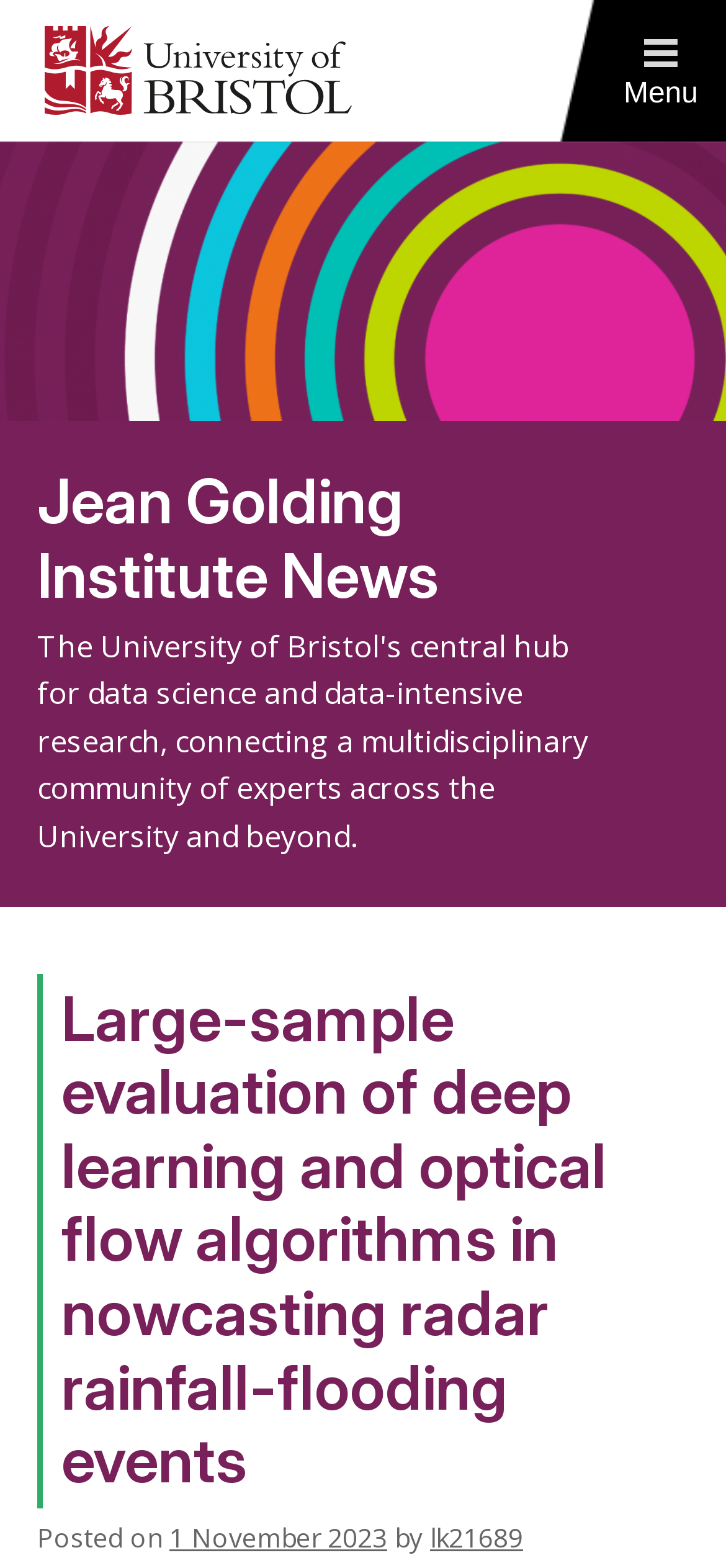Write an extensive caption that covers every aspect of the webpage.

The webpage is about a news article from the Jean Golding Institute News, with a title "Large-sample evaluation of deep learning and optical flow algorithms in nowcasting radar rainfall-flooding events". 

At the top left corner, there is a University of Bristol logo, which is an image linked to the university's website. Next to the logo, there is a link to the Jean Golding Institute News. 

On the top right corner, there is a menu button with a hamburger icon, which is not expanded by default. 

Below the menu button, the main content of the webpage begins. The title of the news article is displayed prominently, taking up most of the width of the page. 

At the bottom of the page, there is a section with metadata about the article. It shows the posting date, "1 November 2023", and the author, "lk21689". The posting date is also marked with a timestamp.